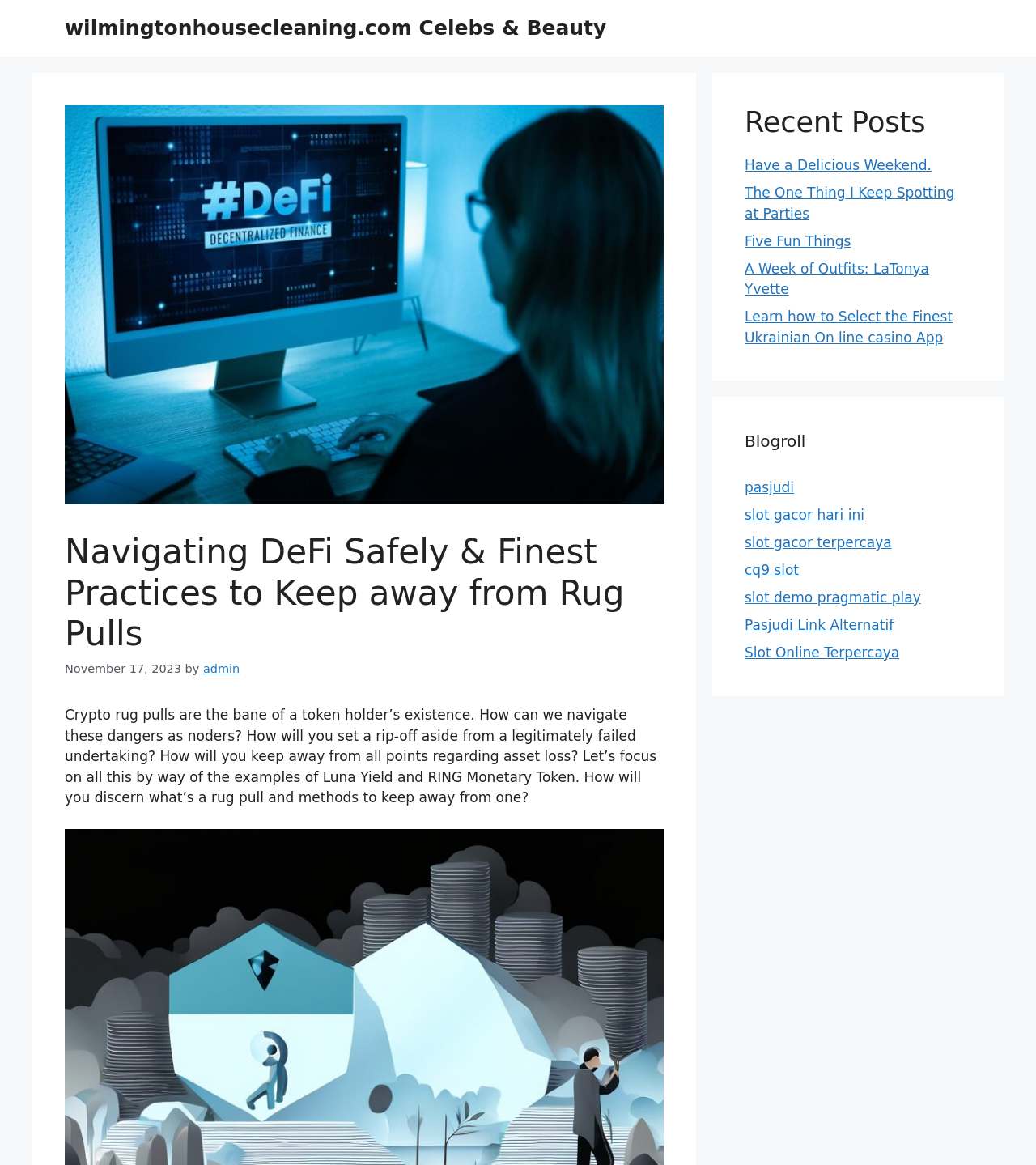Please give a short response to the question using one word or a phrase:
How many recent posts are listed?

5